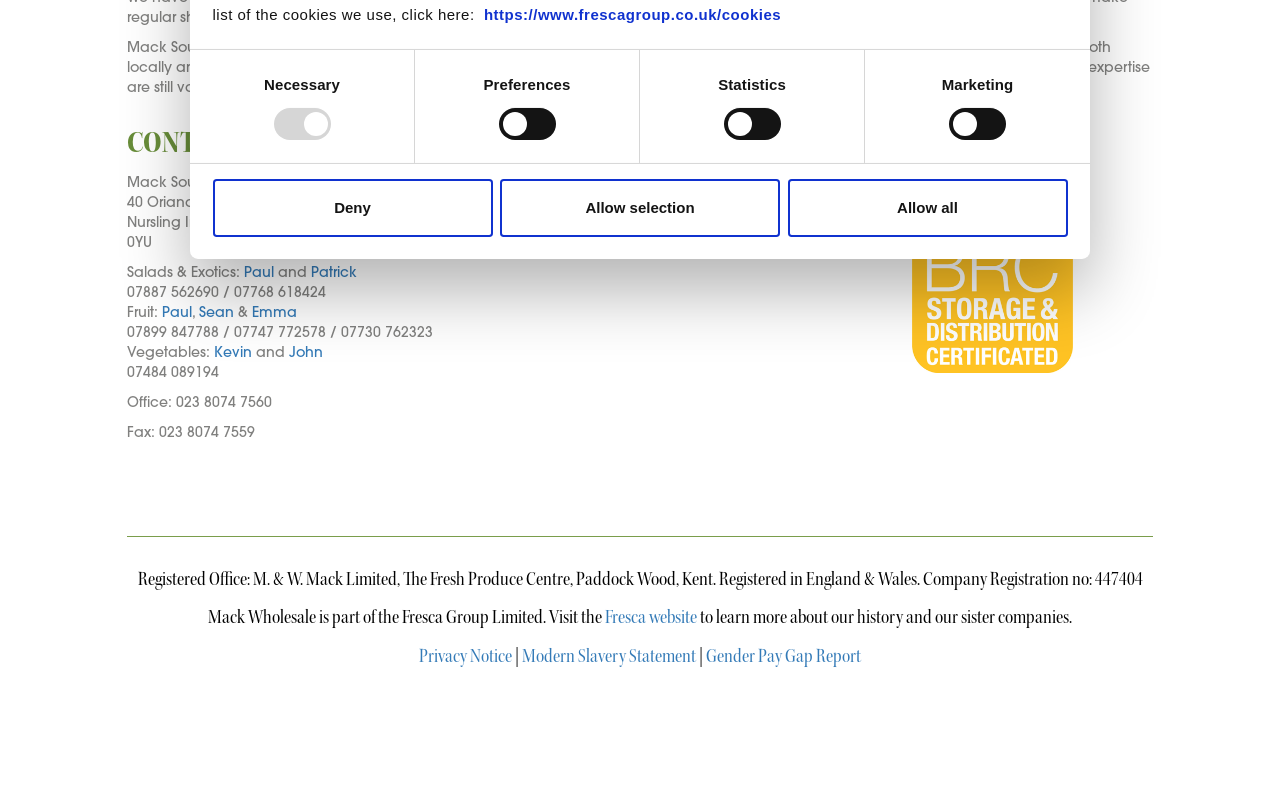Using the element description Allow all, predict the bounding box coordinates for the UI element. Provide the coordinates in (top-left x, top-left y, bottom-right x, bottom-right y) format with values ranging from 0 to 1.

[0.615, 0.222, 0.834, 0.295]